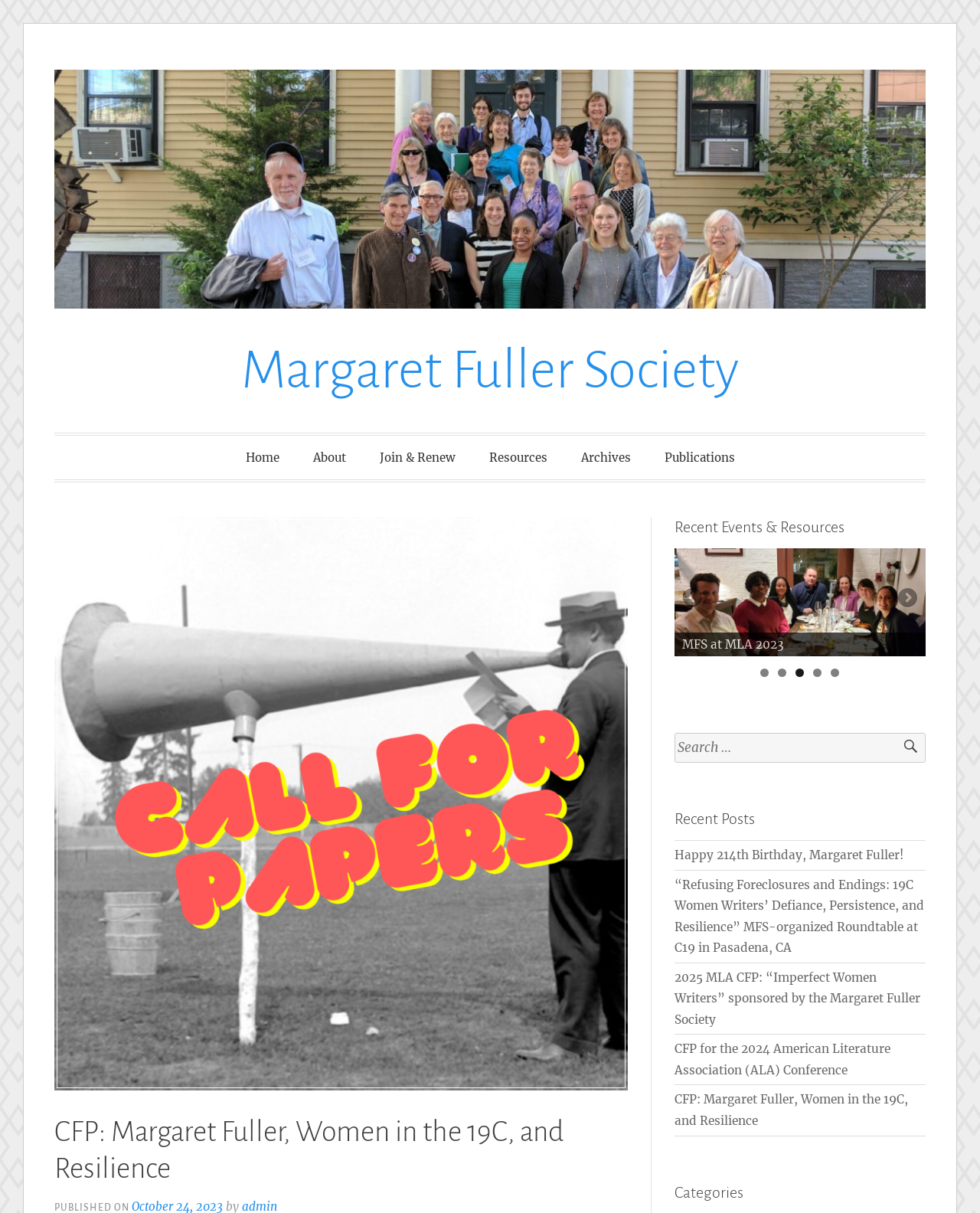Provide the bounding box coordinates for the area that should be clicked to complete the instruction: "Click on the 'Home' link".

[0.235, 0.362, 0.3, 0.392]